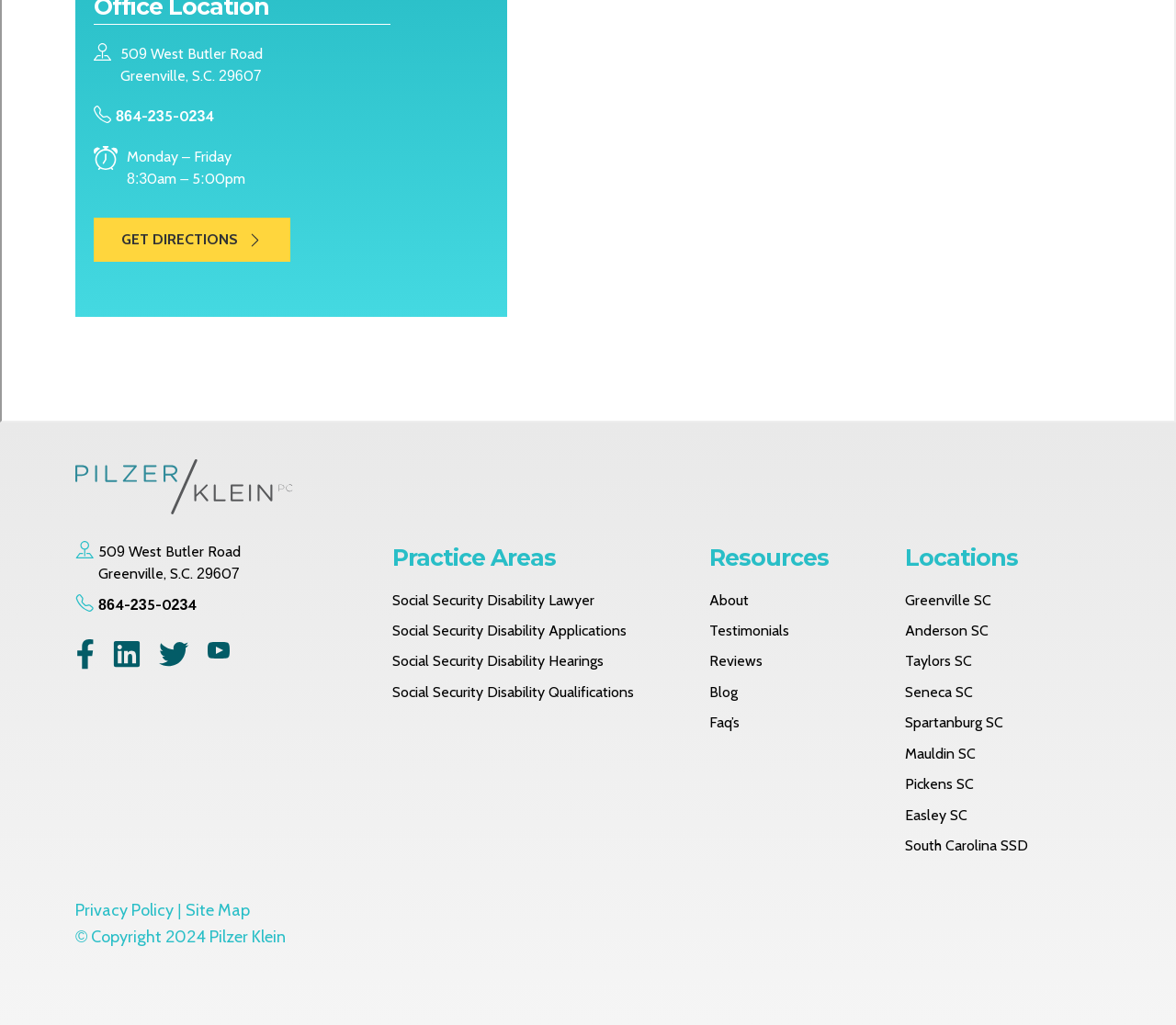Using the description: "alt="Hennessey-Digital-Badge"", determine the UI element's bounding box coordinates. Ensure the coordinates are in the format of four float numbers between 0 and 1, i.e., [left, top, right, bottom].

[0.78, 0.941, 0.936, 0.961]